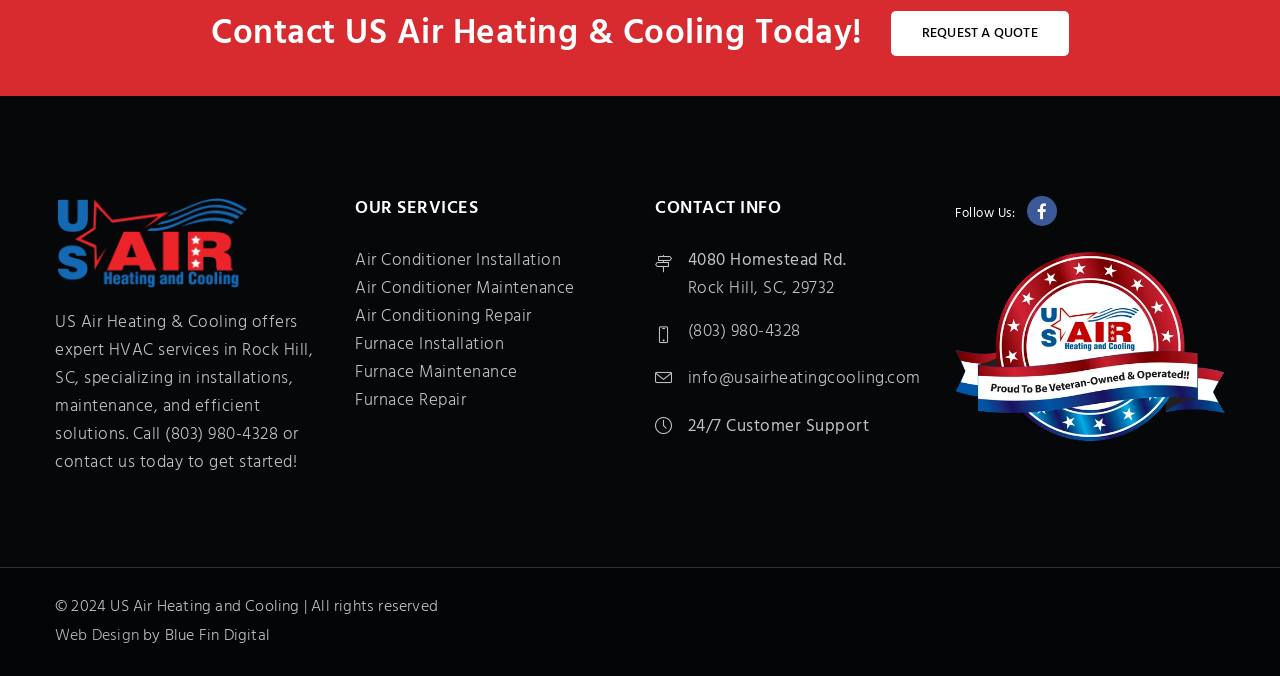Identify the bounding box coordinates of the element that should be clicked to fulfill this task: "Request a quote". The coordinates should be provided as four float numbers between 0 and 1, i.e., [left, top, right, bottom].

[0.696, 0.017, 0.835, 0.083]